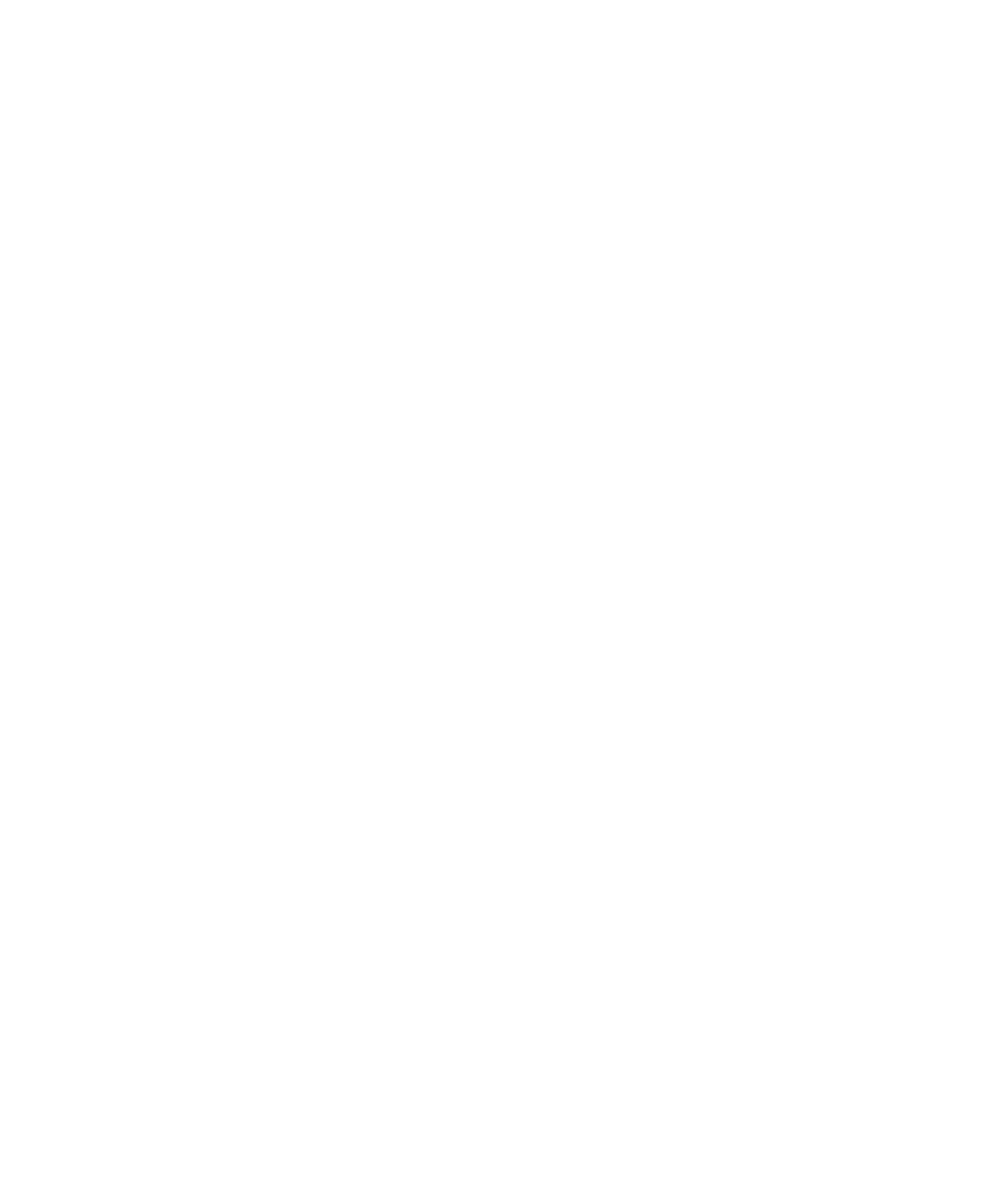Respond with a single word or phrase for the following question: 
What is the 'ETS Sponsorship Program'?

A sponsorship program